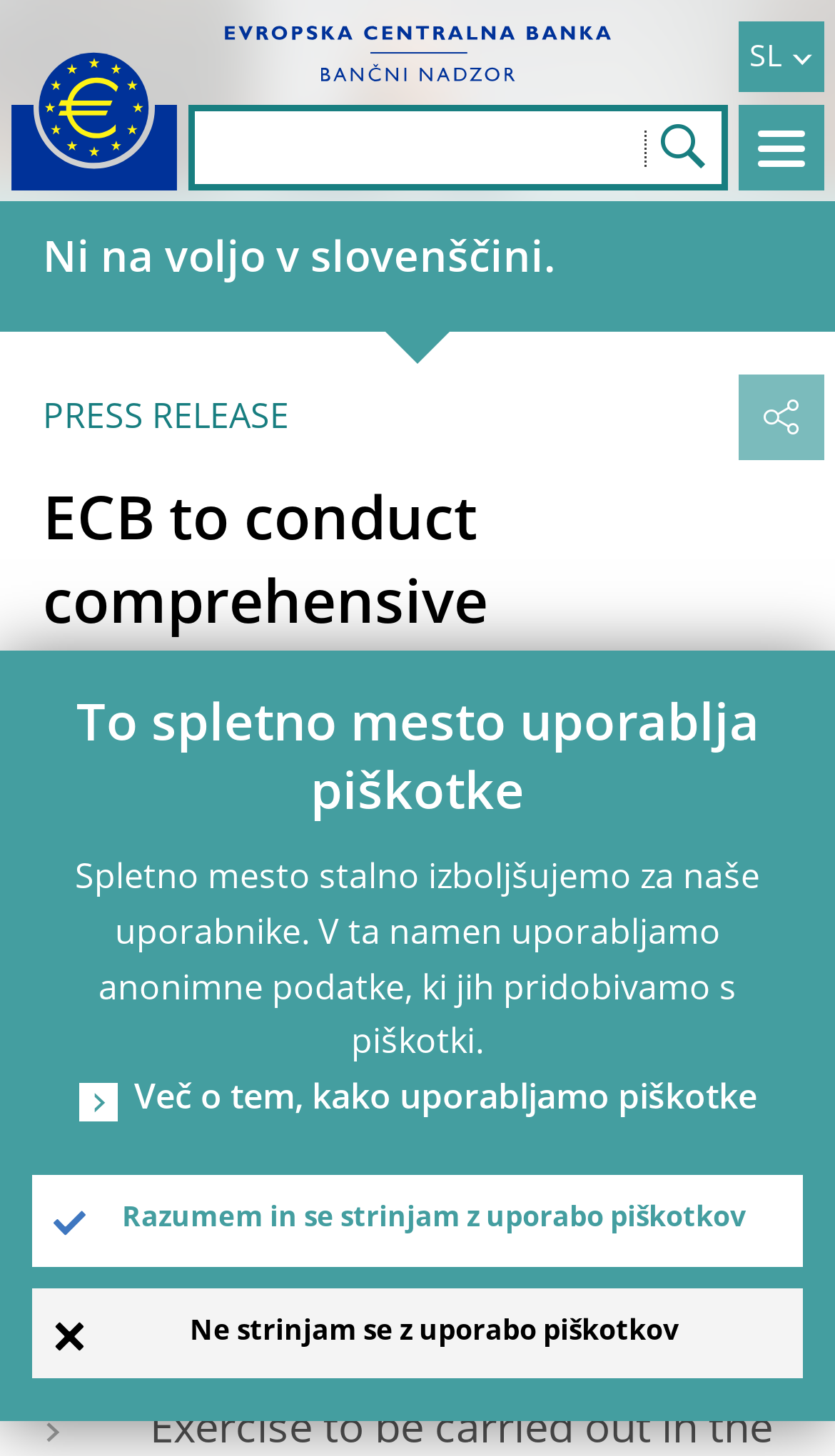What is the language of the webpage?
Using the details shown in the screenshot, provide a comprehensive answer to the question.

I determined the language of the webpage by looking at the text elements, such as 'Ni na voljo v slovenščini.' and 'To spletno mesto uporablja piškotke', which are written in Slovenian.